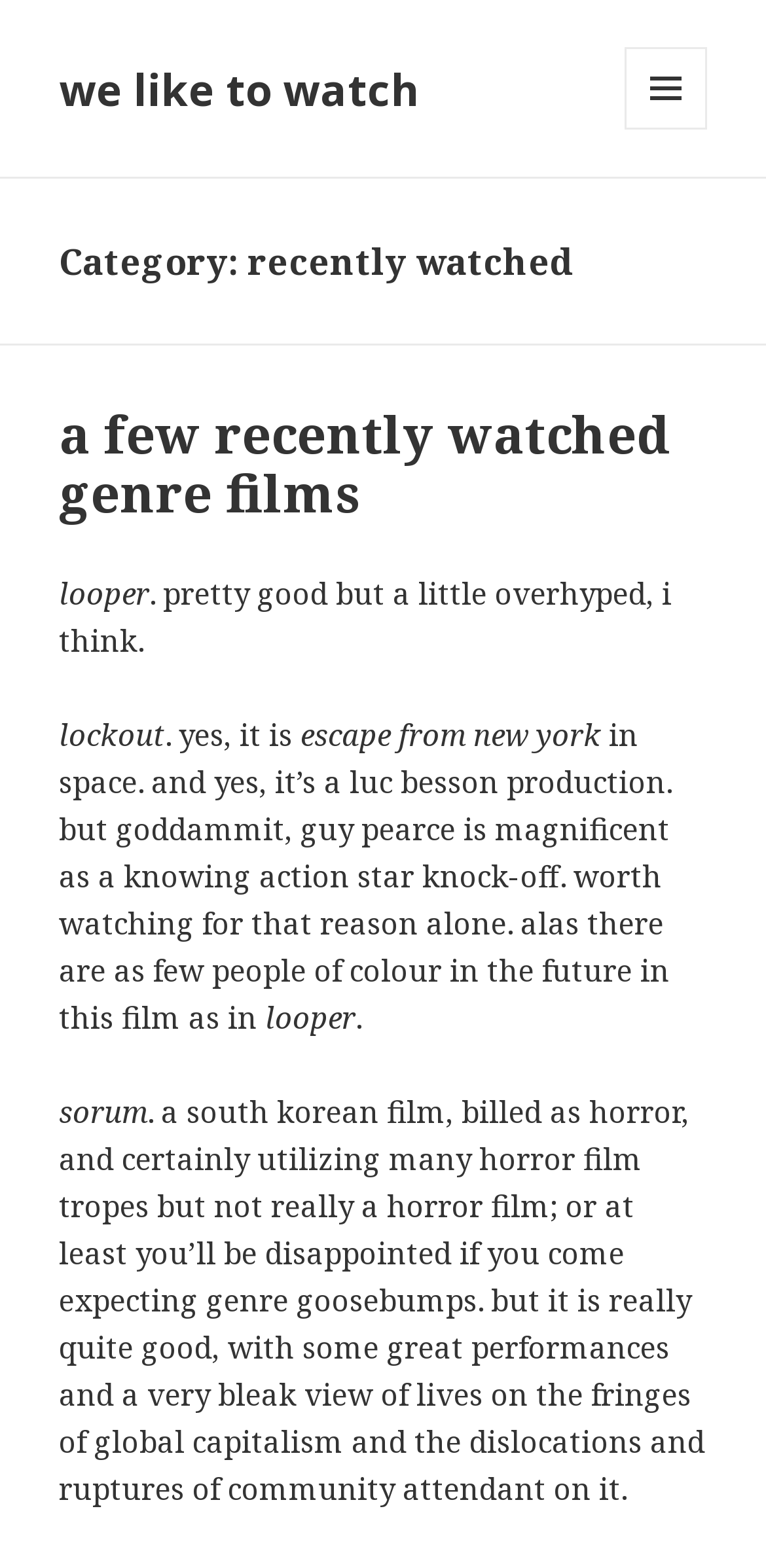Give the bounding box coordinates for the element described as: "we like to watch".

[0.077, 0.038, 0.549, 0.075]